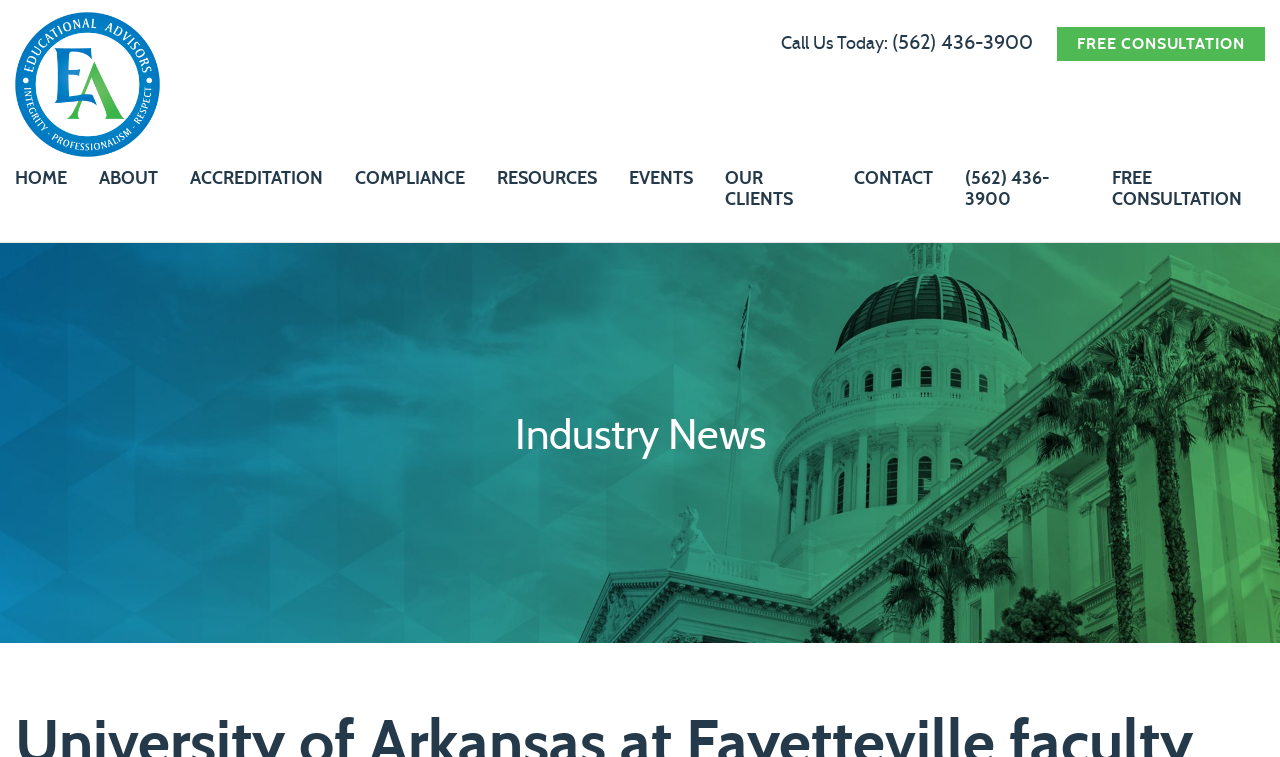Analyze the image and answer the question with as much detail as possible: 
How many navigation links are there?

I counted the number of links in the navigation menu, which includes HOME, ABOUT, ACCREDITATION, COMPLIANCE, RESOURCES, EVENTS, OUR CLIENTS, CONTACT, and two phone number links.